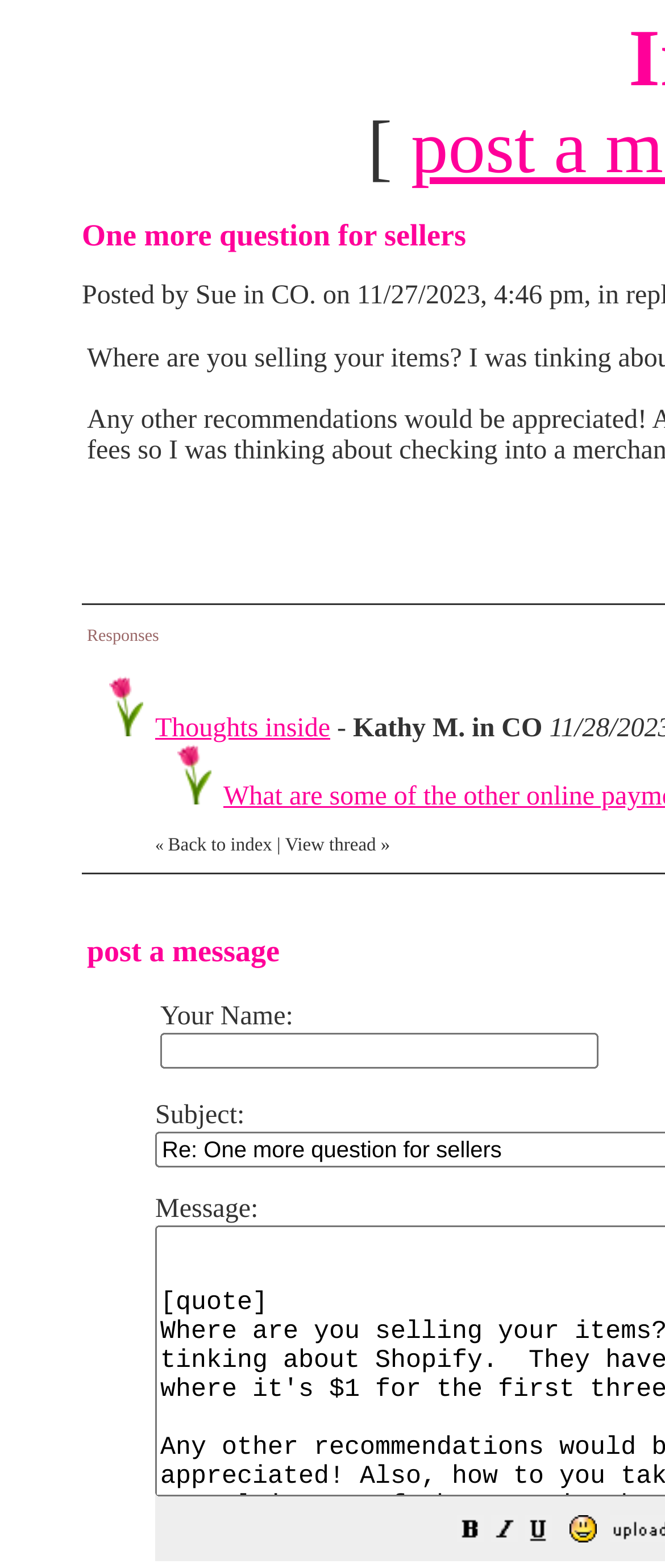Locate the coordinates of the bounding box for the clickable region that fulfills this instruction: "Click on the 'Thoughts inside' link".

[0.233, 0.455, 0.497, 0.474]